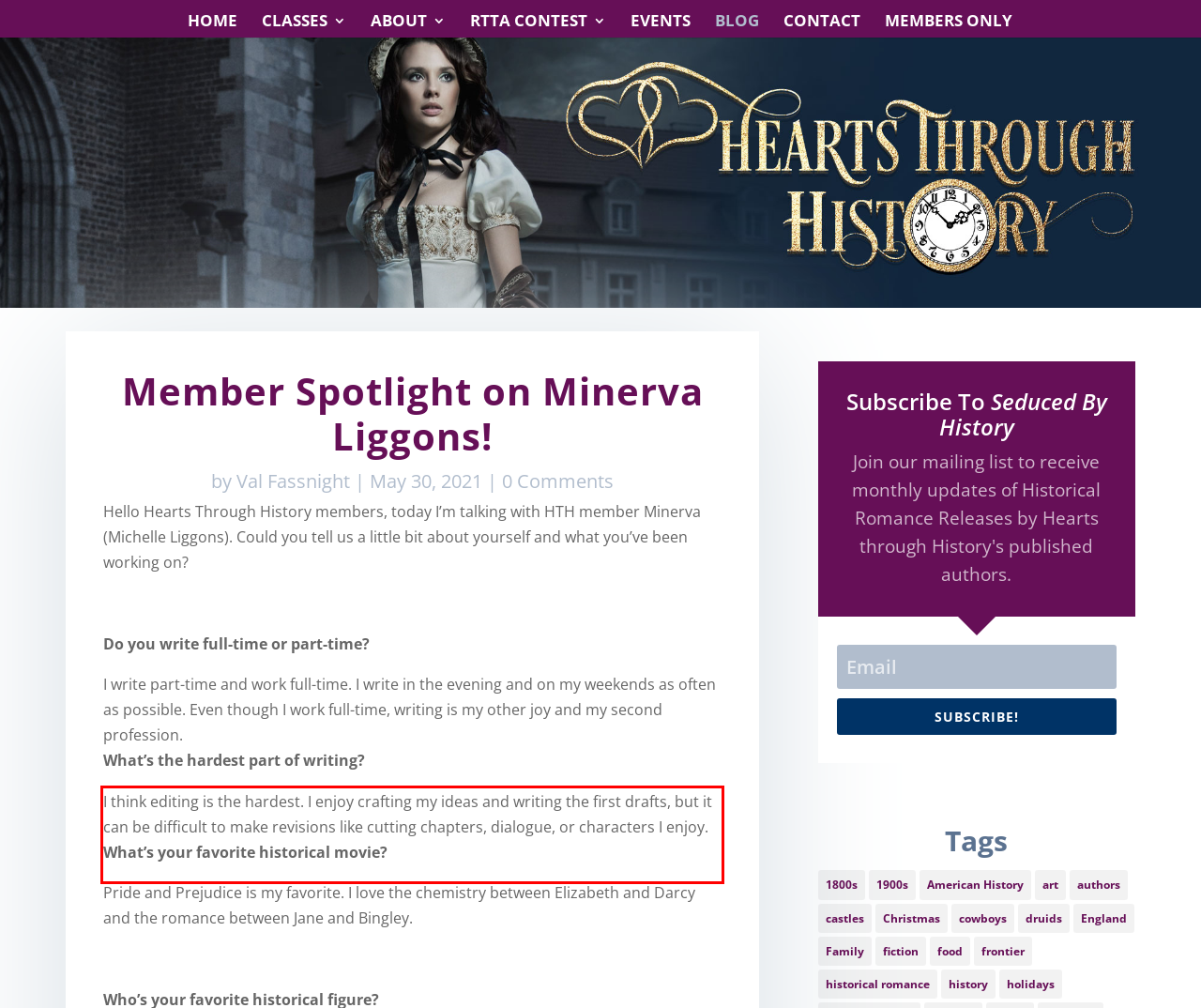View the screenshot of the webpage and identify the UI element surrounded by a red bounding box. Extract the text contained within this red bounding box.

I think editing is the hardest. I enjoy crafting my ideas and writing the first drafts, but it can be difficult to make revisions like cutting chapters, dialogue, or characters I enjoy. What’s your favorite historical movie?